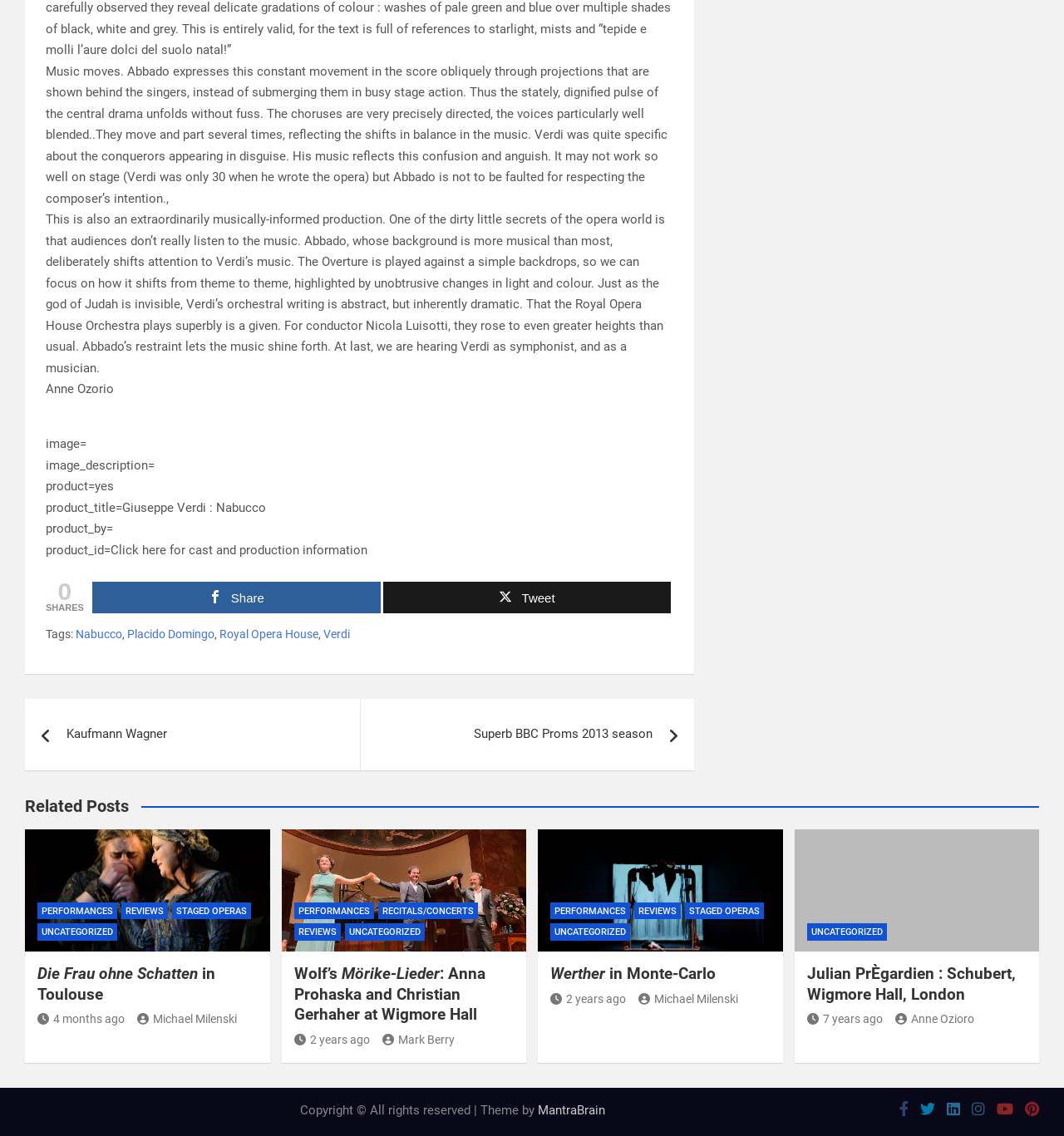Find the bounding box coordinates of the element you need to click on to perform this action: 'Read the review of 'Giuseppe Verdi : Nabucco''. The coordinates should be represented by four float values between 0 and 1, in the format [left, top, right, bottom].

[0.043, 0.44, 0.25, 0.454]